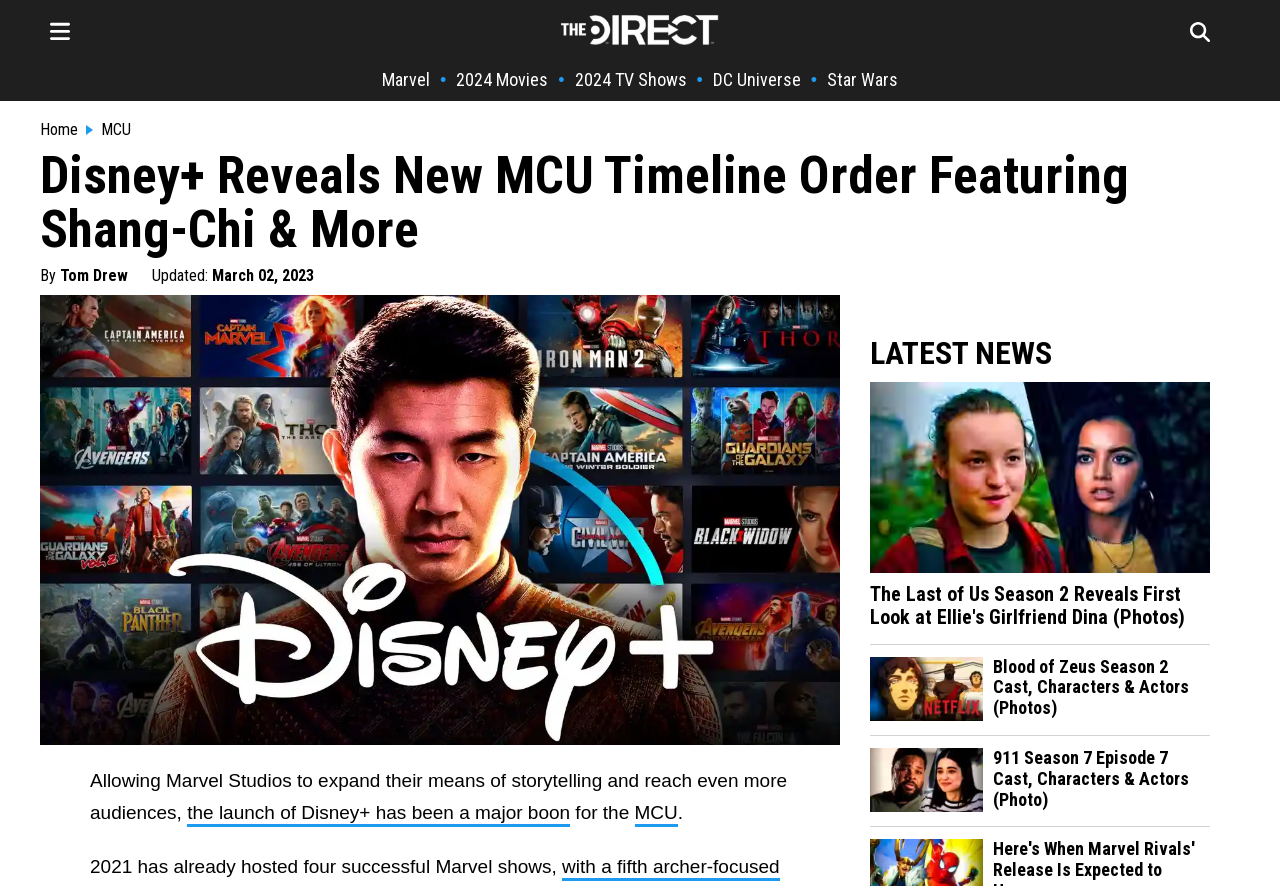Please identify the bounding box coordinates of the element that needs to be clicked to execute the following command: "Click on the Marvel link". Provide the bounding box using four float numbers between 0 and 1, formatted as [left, top, right, bottom].

[0.298, 0.078, 0.336, 0.102]